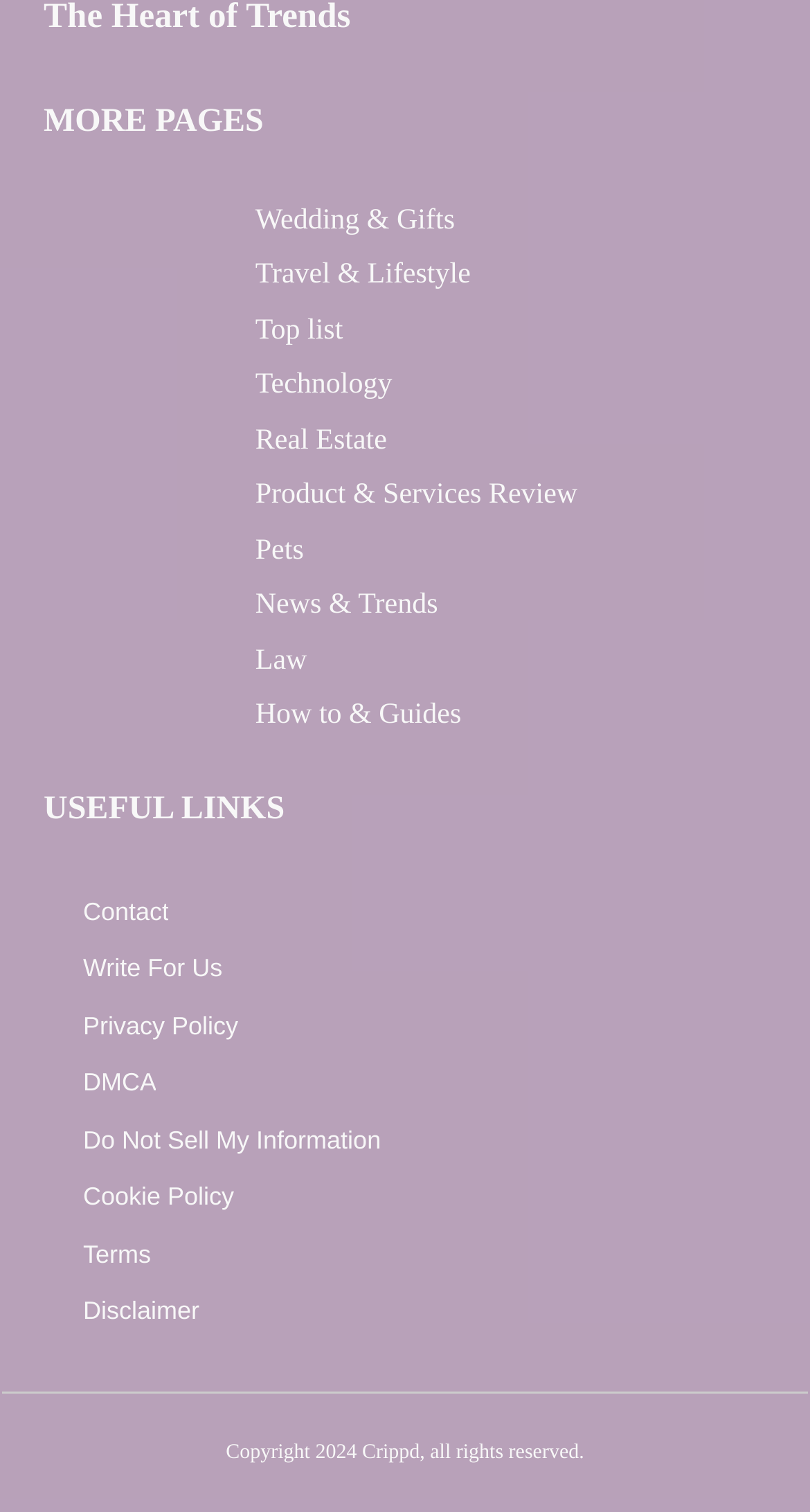Using the element description Top list, predict the bounding box coordinates for the UI element. Provide the coordinates in (top-left x, top-left y, bottom-right x, bottom-right y) format with values ranging from 0 to 1.

[0.315, 0.203, 0.423, 0.236]